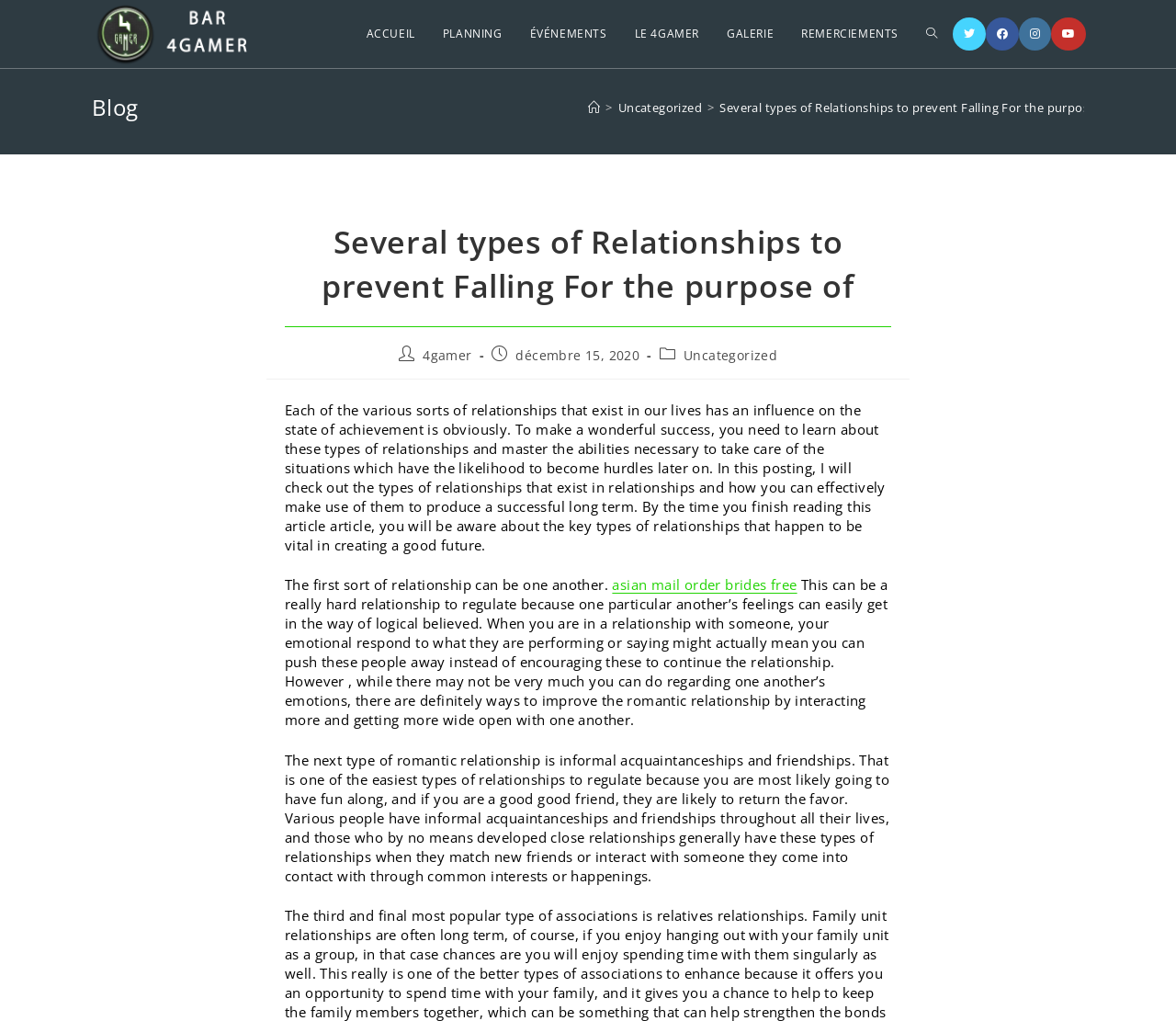What is the date of publication of the current post?
Using the visual information, reply with a single word or short phrase.

December 15, 2020